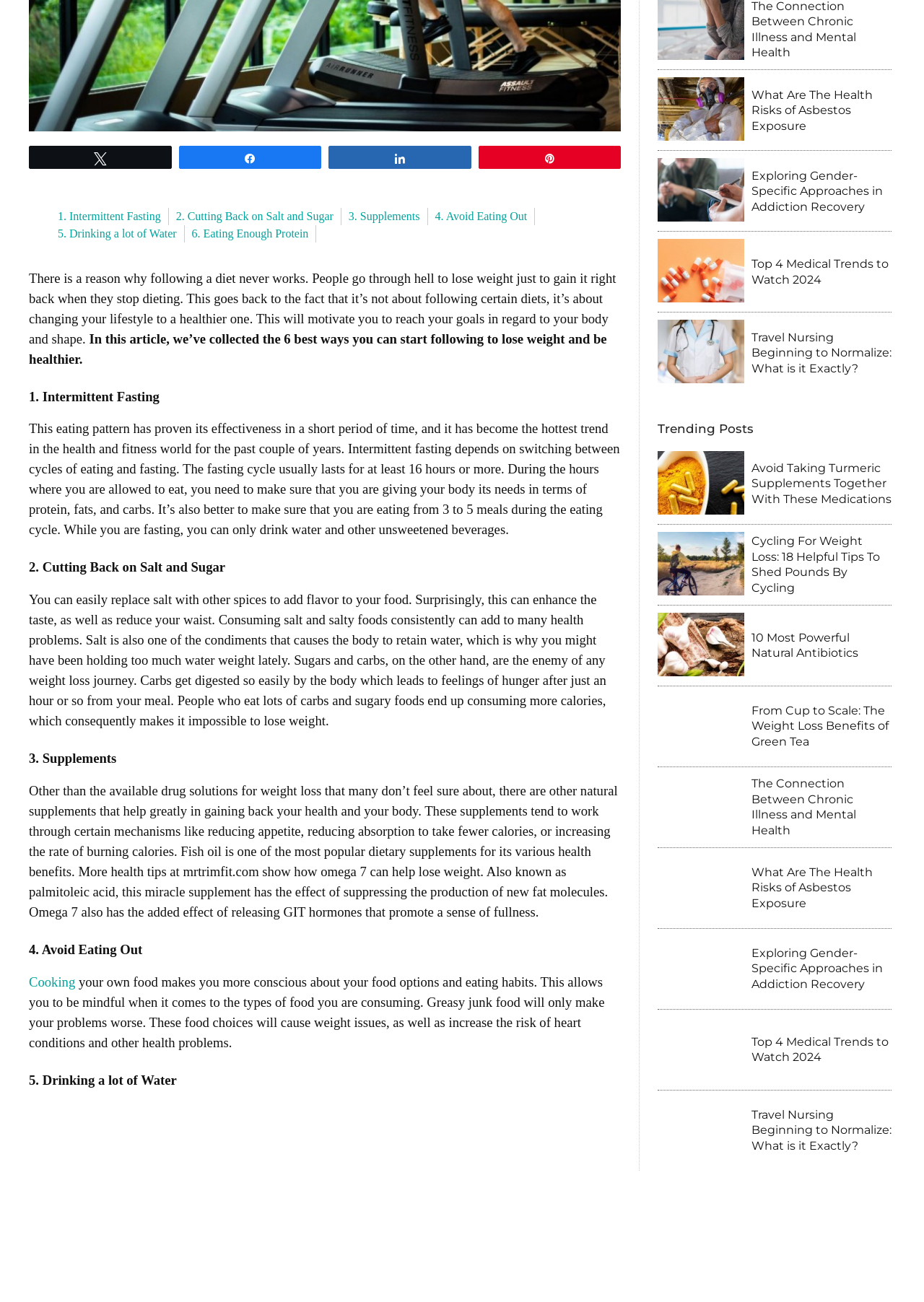Given the element description, predict the bounding box coordinates in the format (top-left x, top-left y, bottom-right x, bottom-right y), using floating point numbers between 0 and 1: 4. Avoid Eating Out

[0.471, 0.161, 0.57, 0.171]